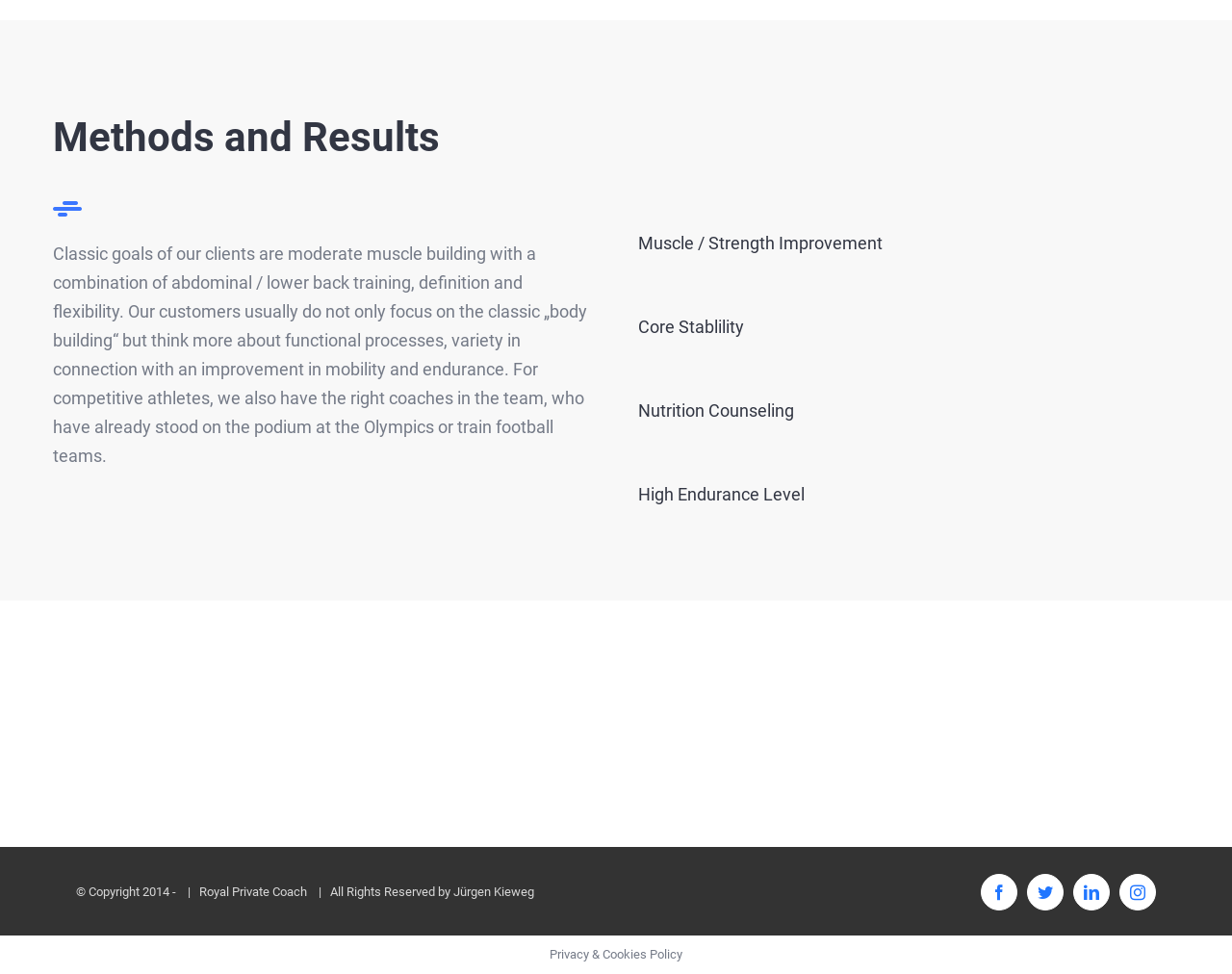Identify the bounding box coordinates of the clickable region necessary to fulfill the following instruction: "Click on the Facebook icon". The bounding box coordinates should be four float numbers between 0 and 1, i.e., [left, top, right, bottom].

[0.796, 0.897, 0.826, 0.935]